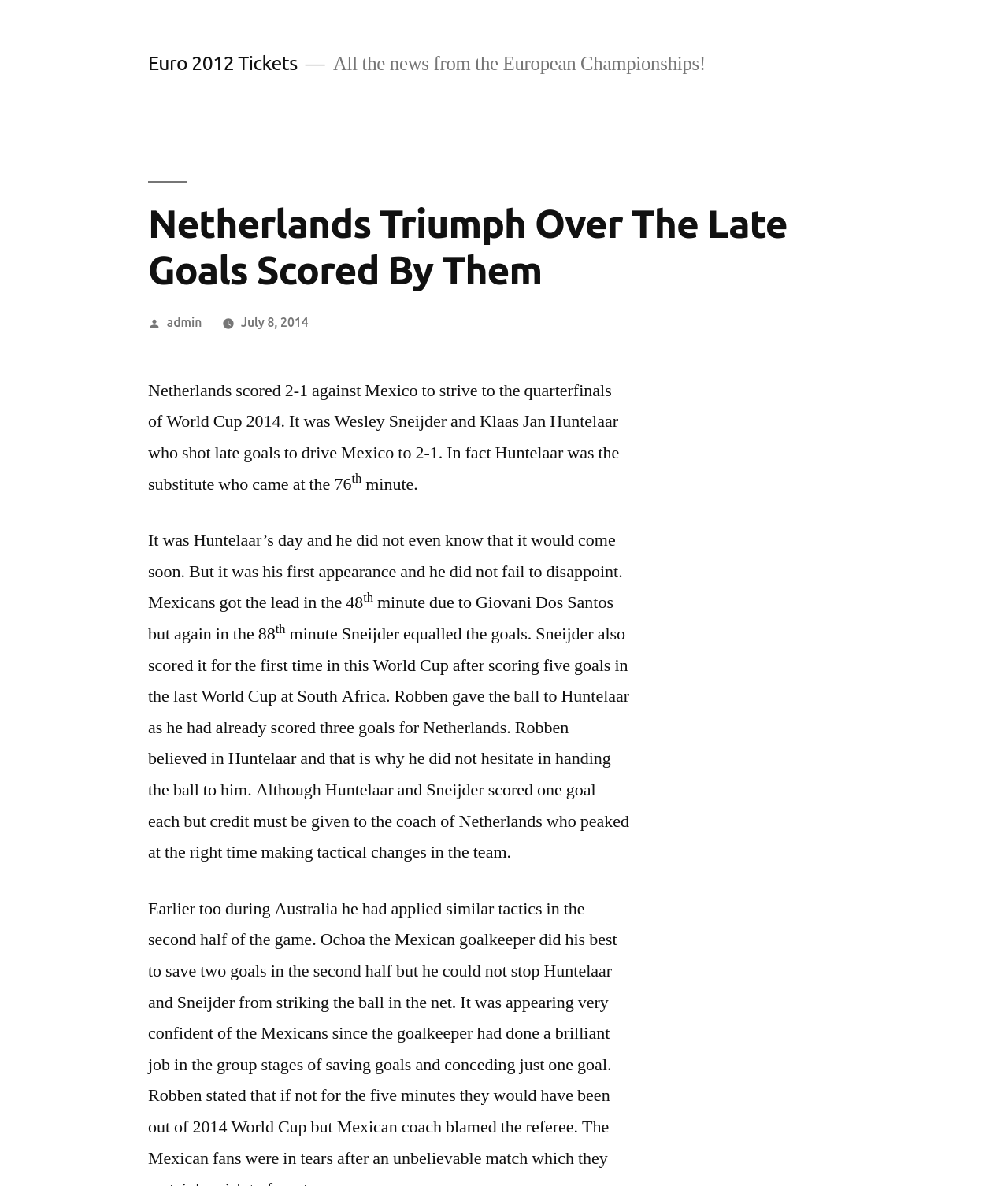In which minute did Huntelaar come as a substitute?
Refer to the image and provide a one-word or short phrase answer.

76th minute